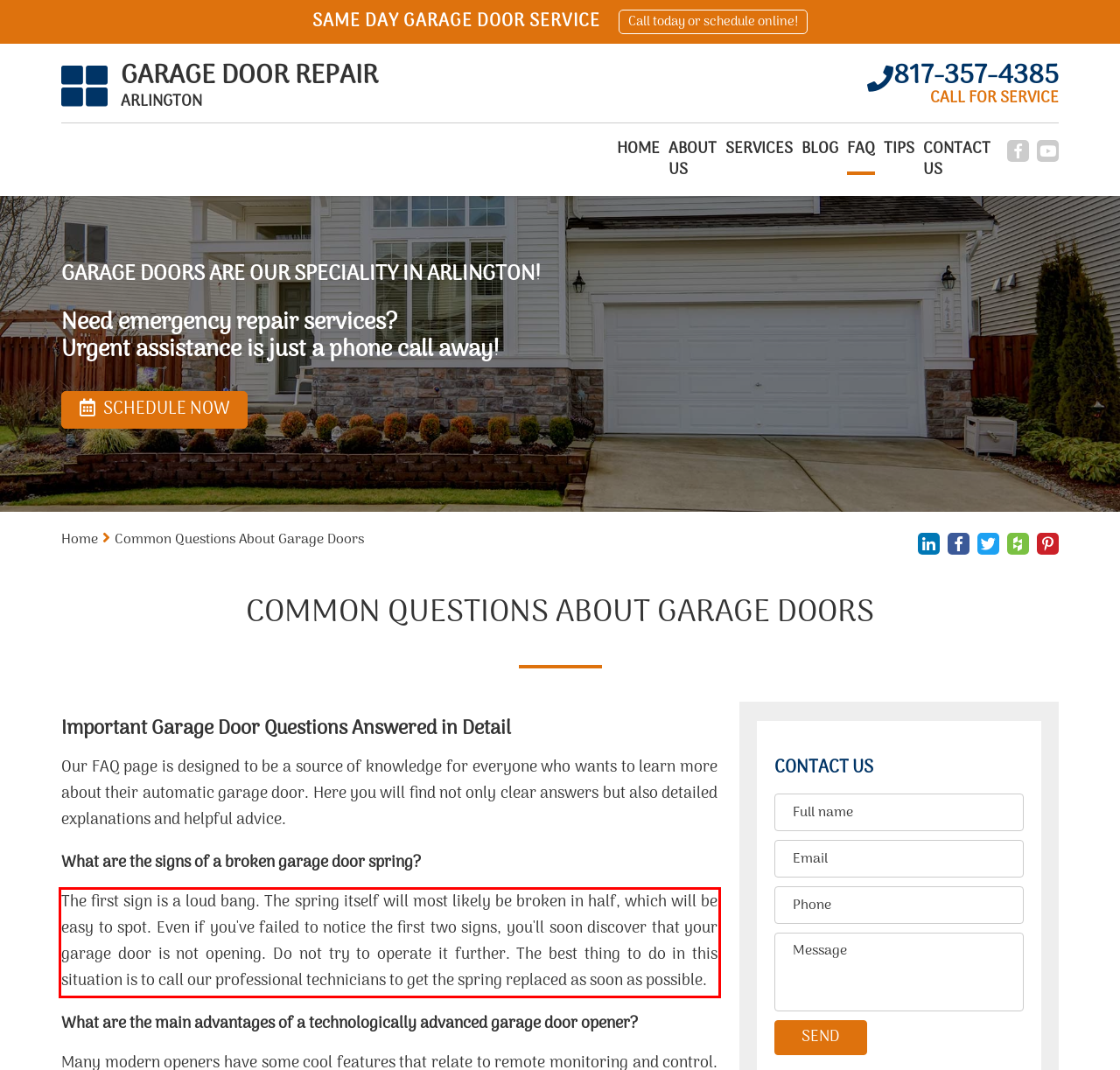Please use OCR to extract the text content from the red bounding box in the provided webpage screenshot.

The first sign is a loud bang. The spring itself will most likely be broken in half, which will be easy to spot. Even if you've failed to notice the first two signs, you'll soon discover that your garage door is not opening. Do not try to operate it further. The best thing to do in this situation is to call our professional technicians to get the spring replaced as soon as possible.